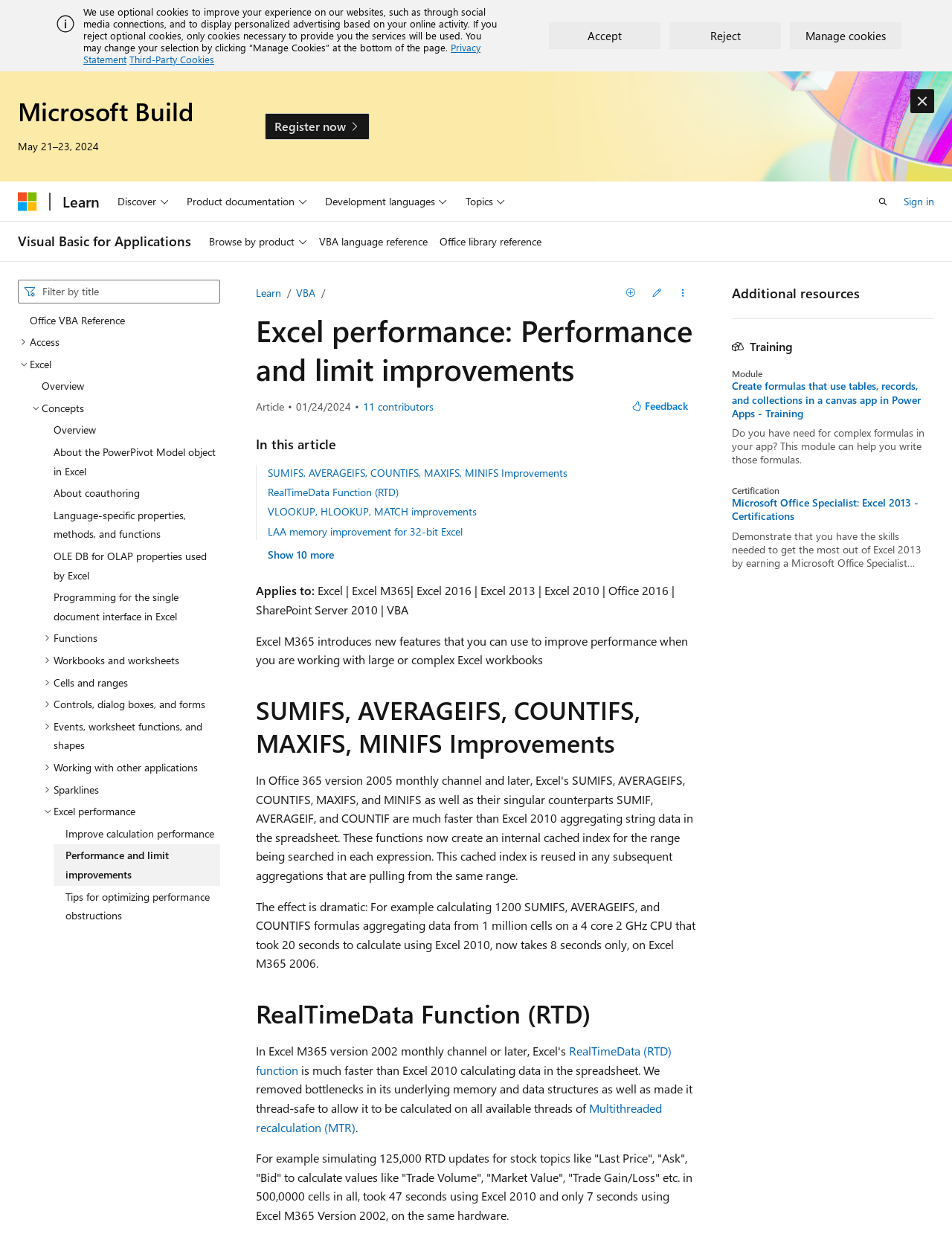Determine the bounding box coordinates of the section to be clicked to follow the instruction: "Open search". The coordinates should be given as four float numbers between 0 and 1, formatted as [left, top, right, bottom].

[0.912, 0.152, 0.943, 0.174]